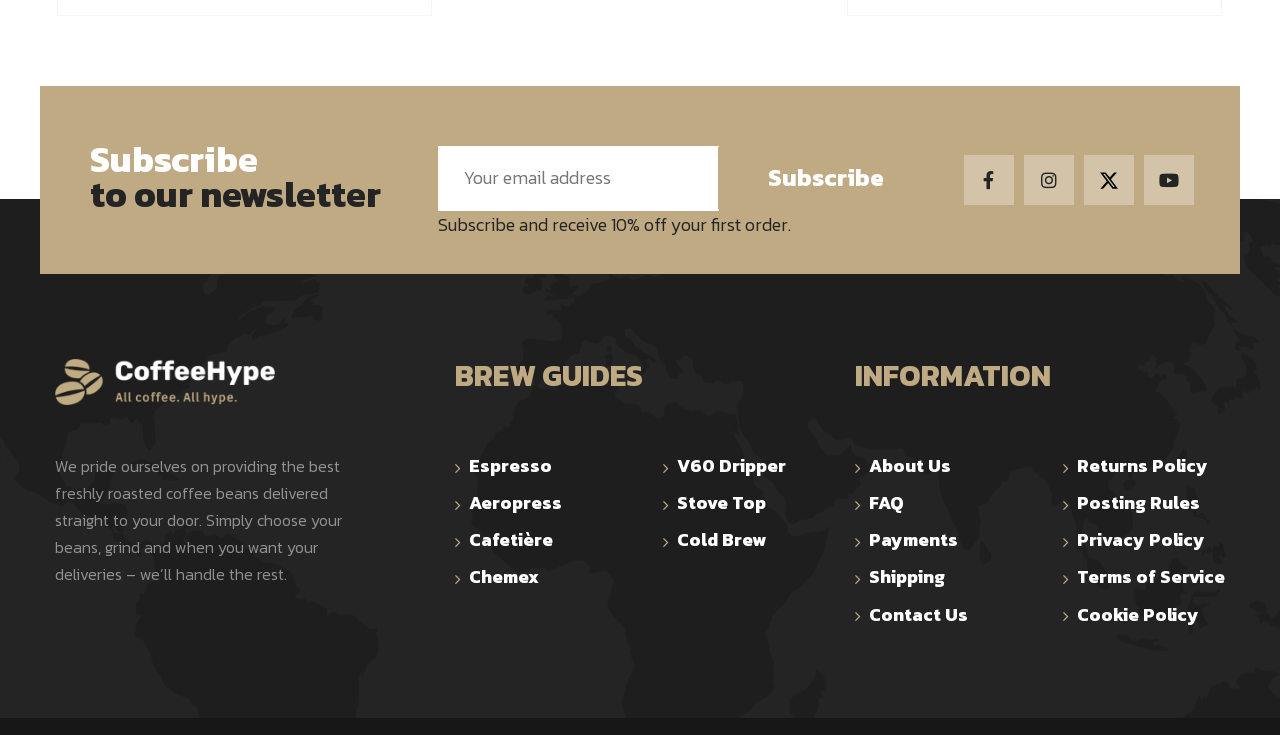Locate the bounding box coordinates of the element's region that should be clicked to carry out the following instruction: "Enter your email address". The coordinates need to be four float numbers between 0 and 1, i.e., [left, top, right, bottom].

[0.342, 0.033, 0.562, 0.121]